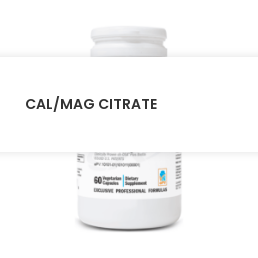Detail all significant aspects of the image you see.

The image showcases a container of "Cal/Mag Citrate," a dietary supplement that provides a balanced source of calcium and magnesium. The bottle is distinctly labeled, emphasizing its purpose as a nutritional aid. It contains 60 vegetarian capsules, designed to support bone health and overall wellness. The product is presented in a clean, modern format, highlighting its designation as an "Exclusive Professional Formula." This supplement is ideal for those seeking to enhance their intake of essential minerals for improved health.